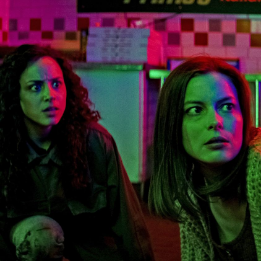What is the hairstyle of the woman on the left?
Examine the image and give a concise answer in one word or a short phrase.

Curly